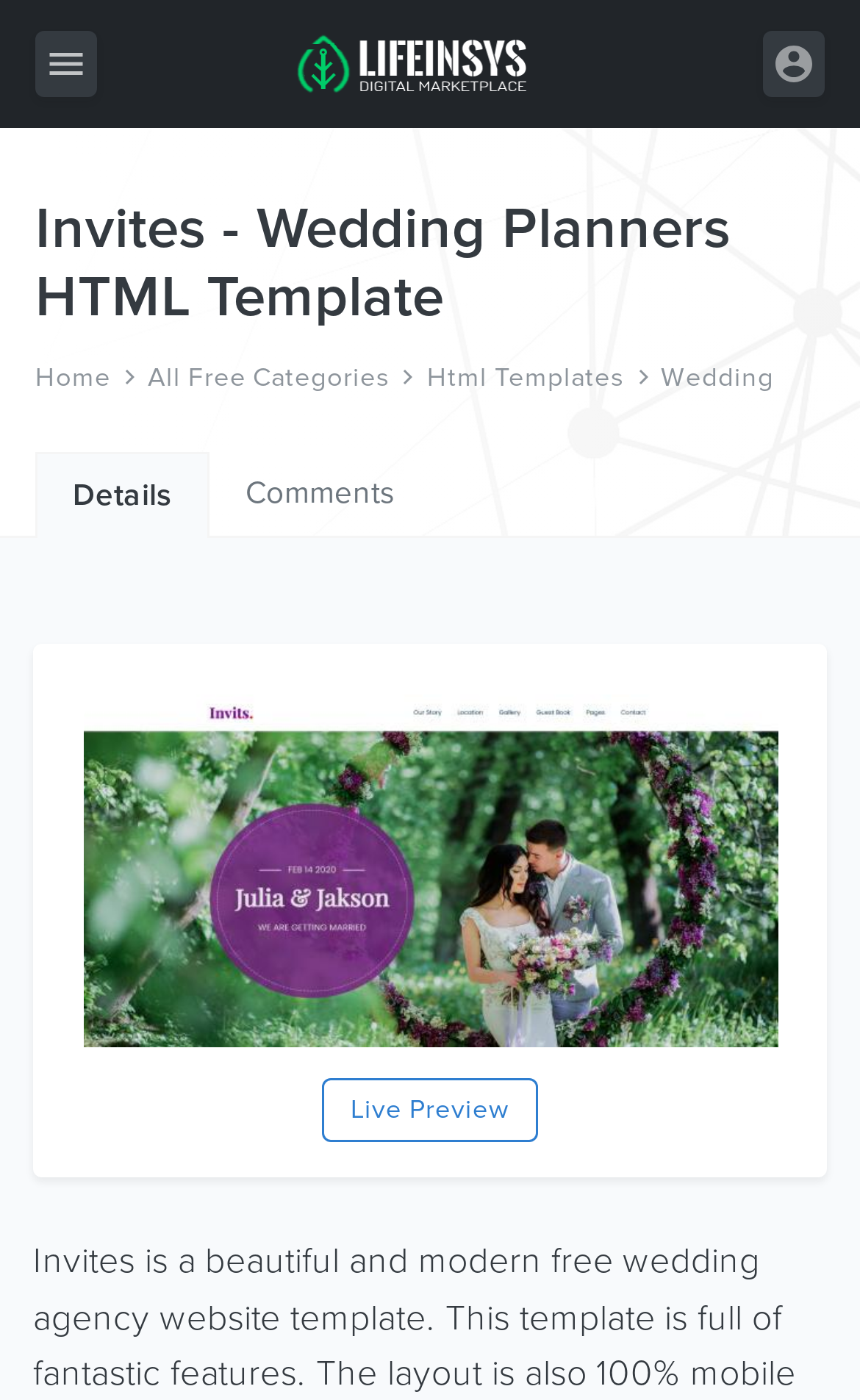Are there other categories of templates available?
Using the image as a reference, give a one-word or short phrase answer.

Yes